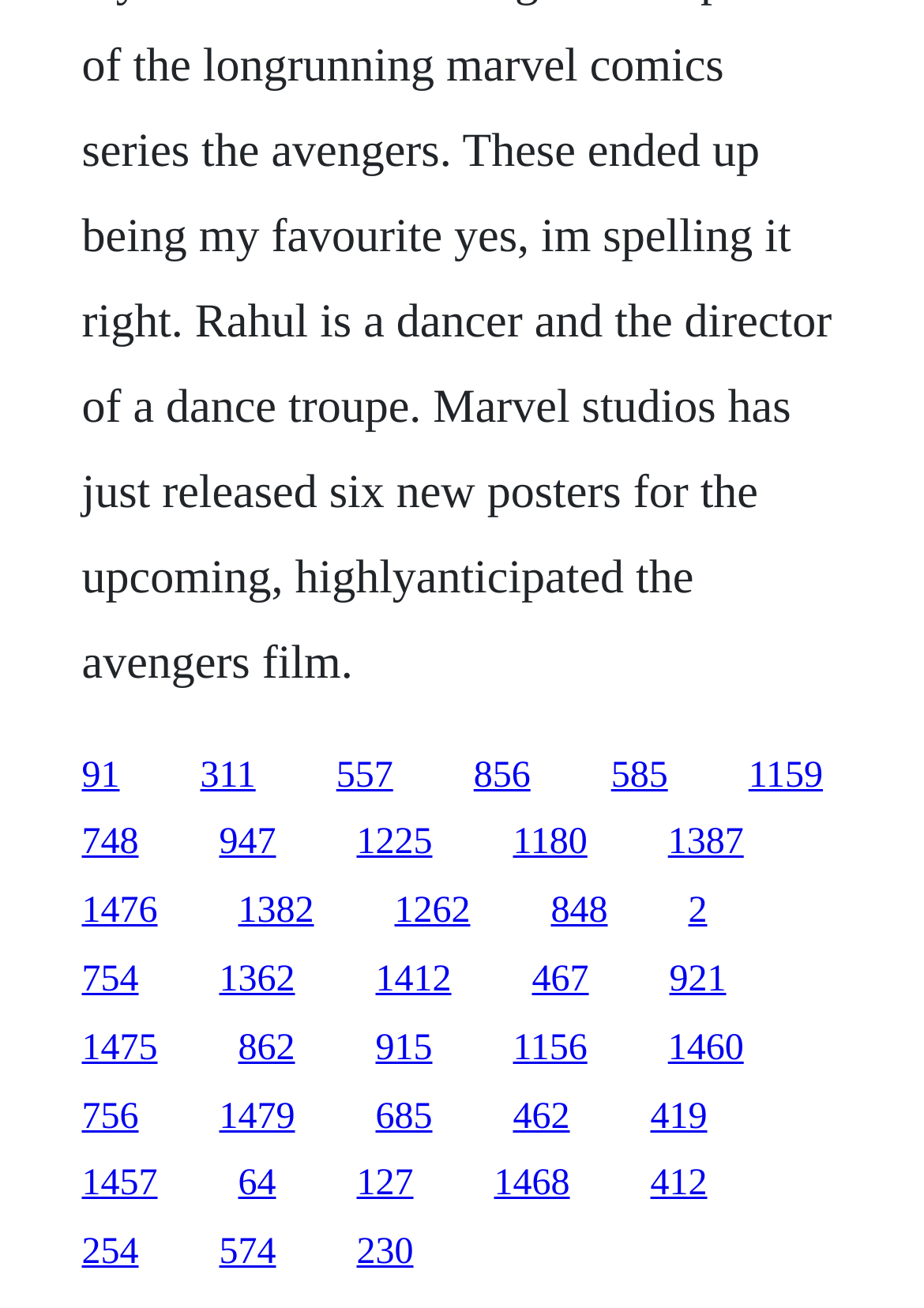How many links are in the top half of the webpage?
Kindly offer a comprehensive and detailed response to the question.

By analyzing the y1 and y2 coordinates of each link, I identified 15 links with y1 and y2 values less than 0.5, indicating they are located in the top half of the webpage.